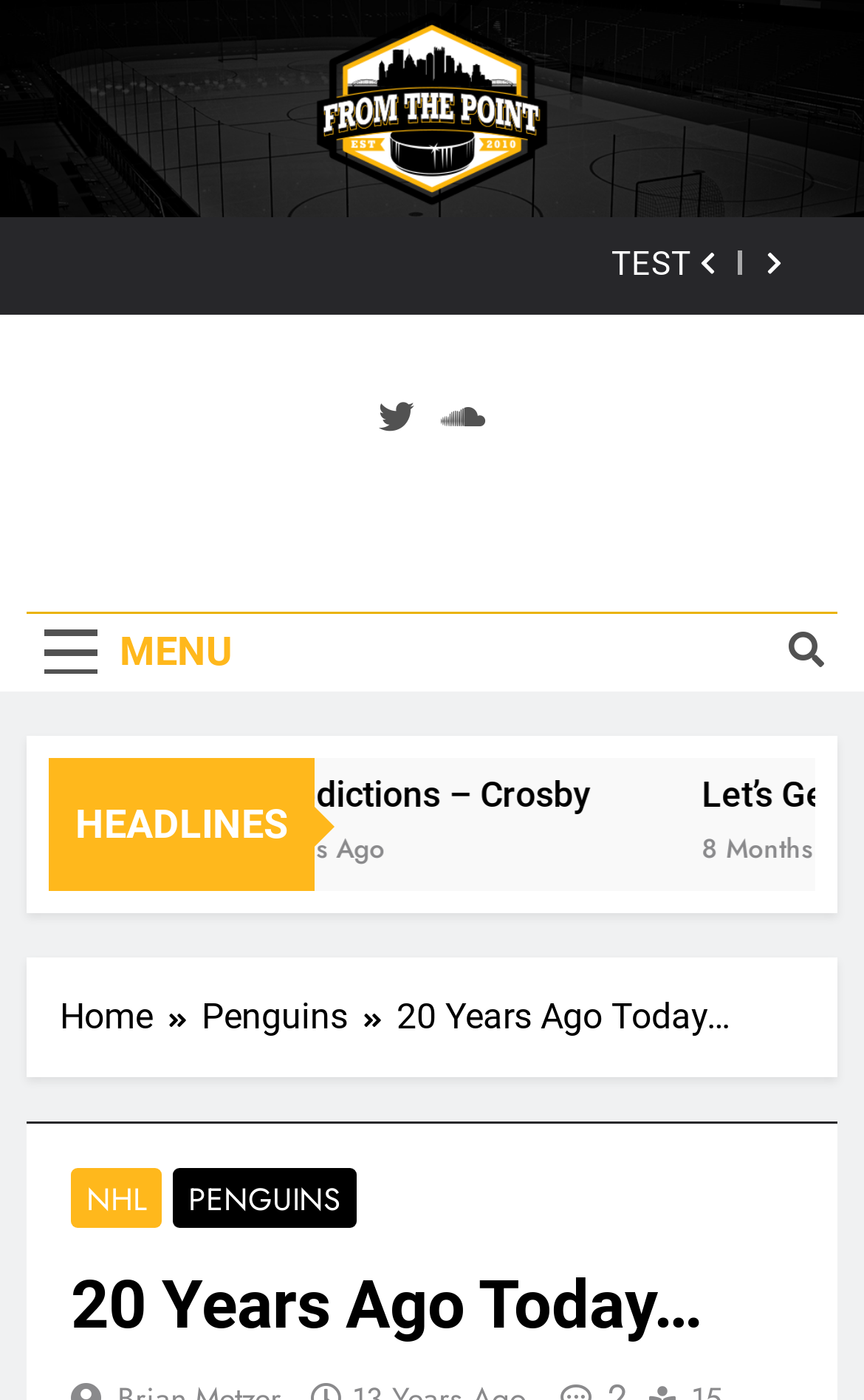Please identify the webpage's heading and generate its text content.

20 Years Ago Today…